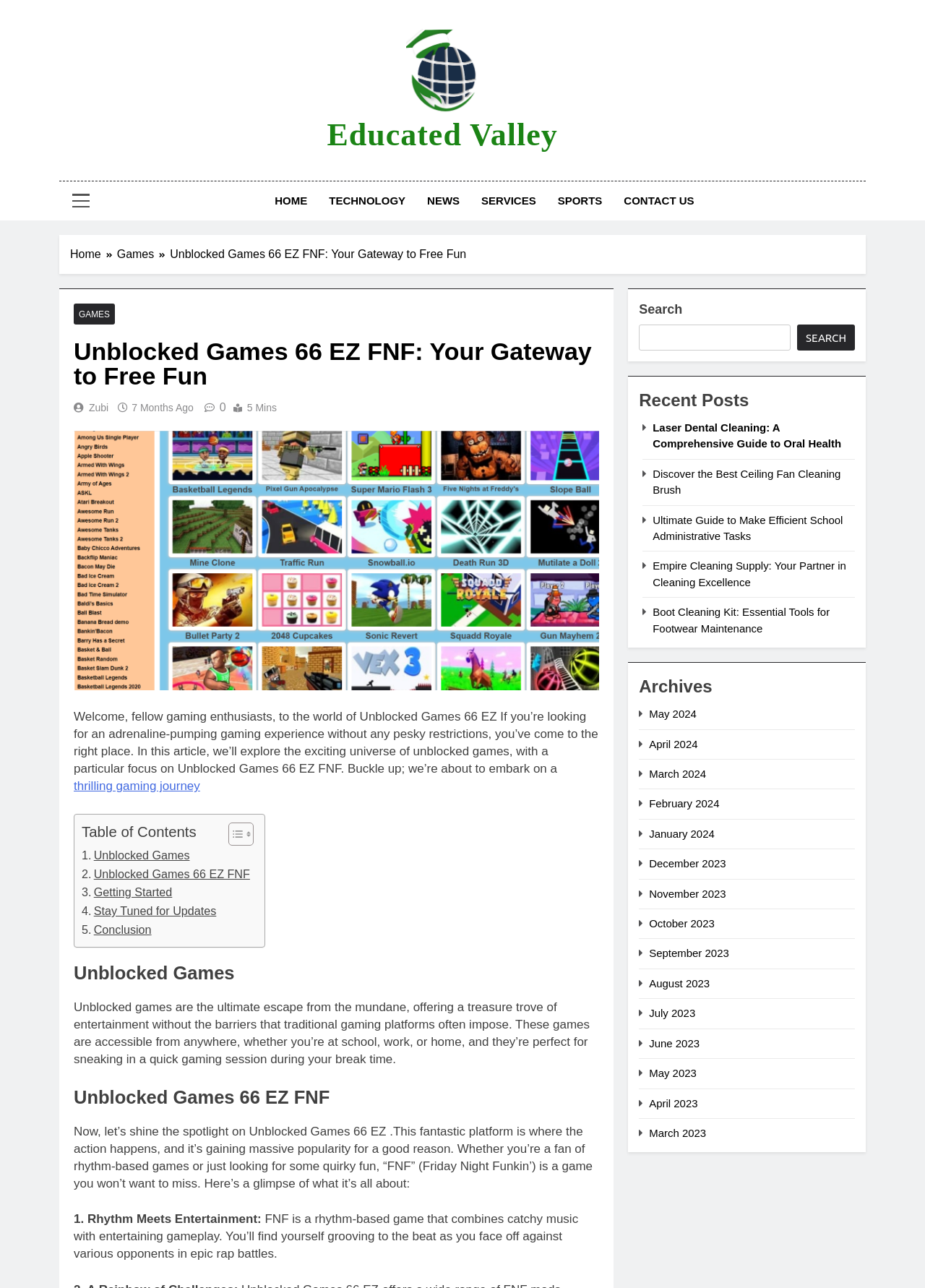Show the bounding box coordinates of the region that should be clicked to follow the instruction: "Click on the HOME link."

[0.285, 0.141, 0.344, 0.171]